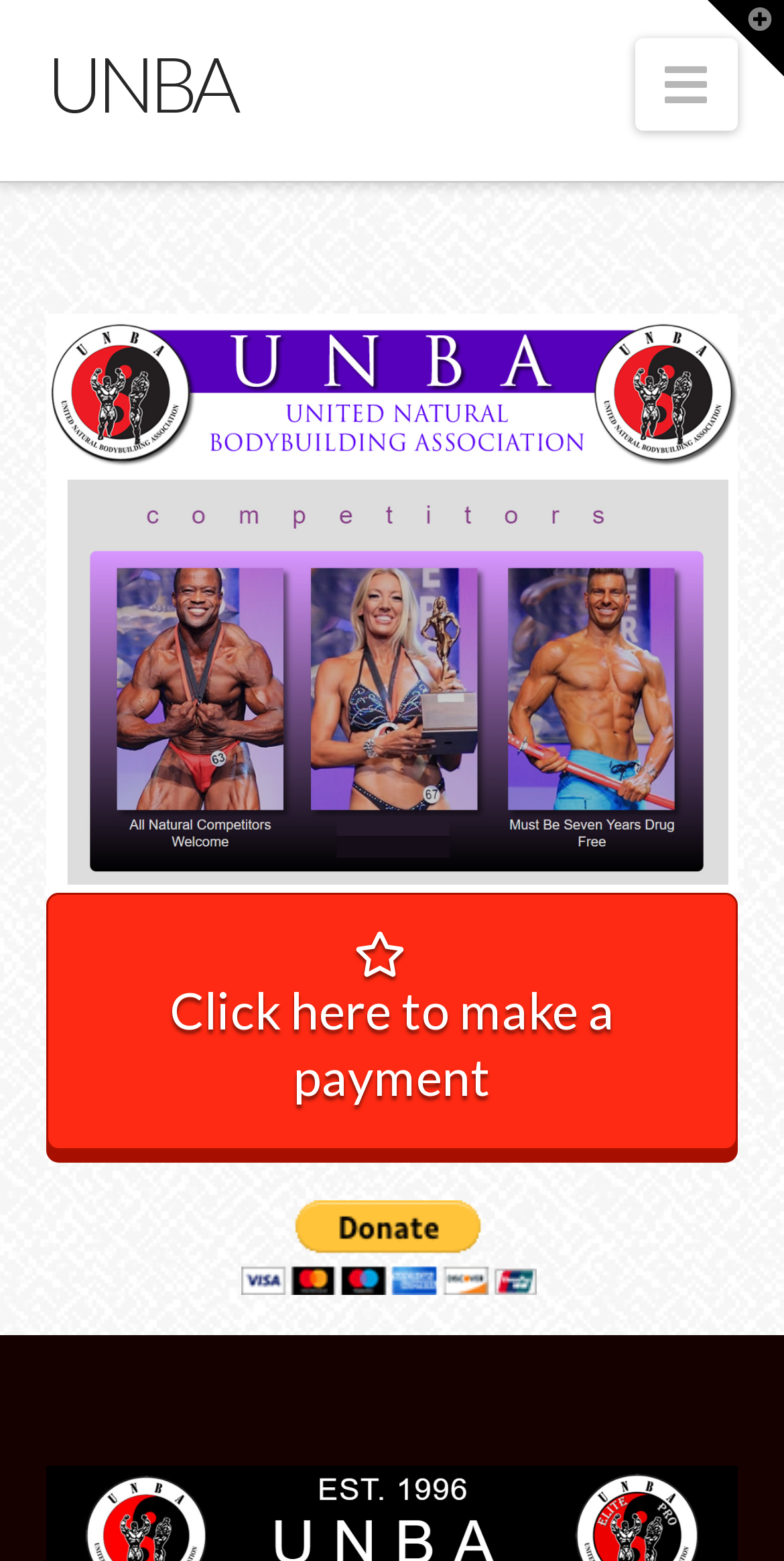Determine the bounding box coordinates for the HTML element mentioned in the following description: "Toggle the Widgetbar". The coordinates should be a list of four floats ranging from 0 to 1, represented as [left, top, right, bottom].

[0.903, 0.0, 1.0, 0.049]